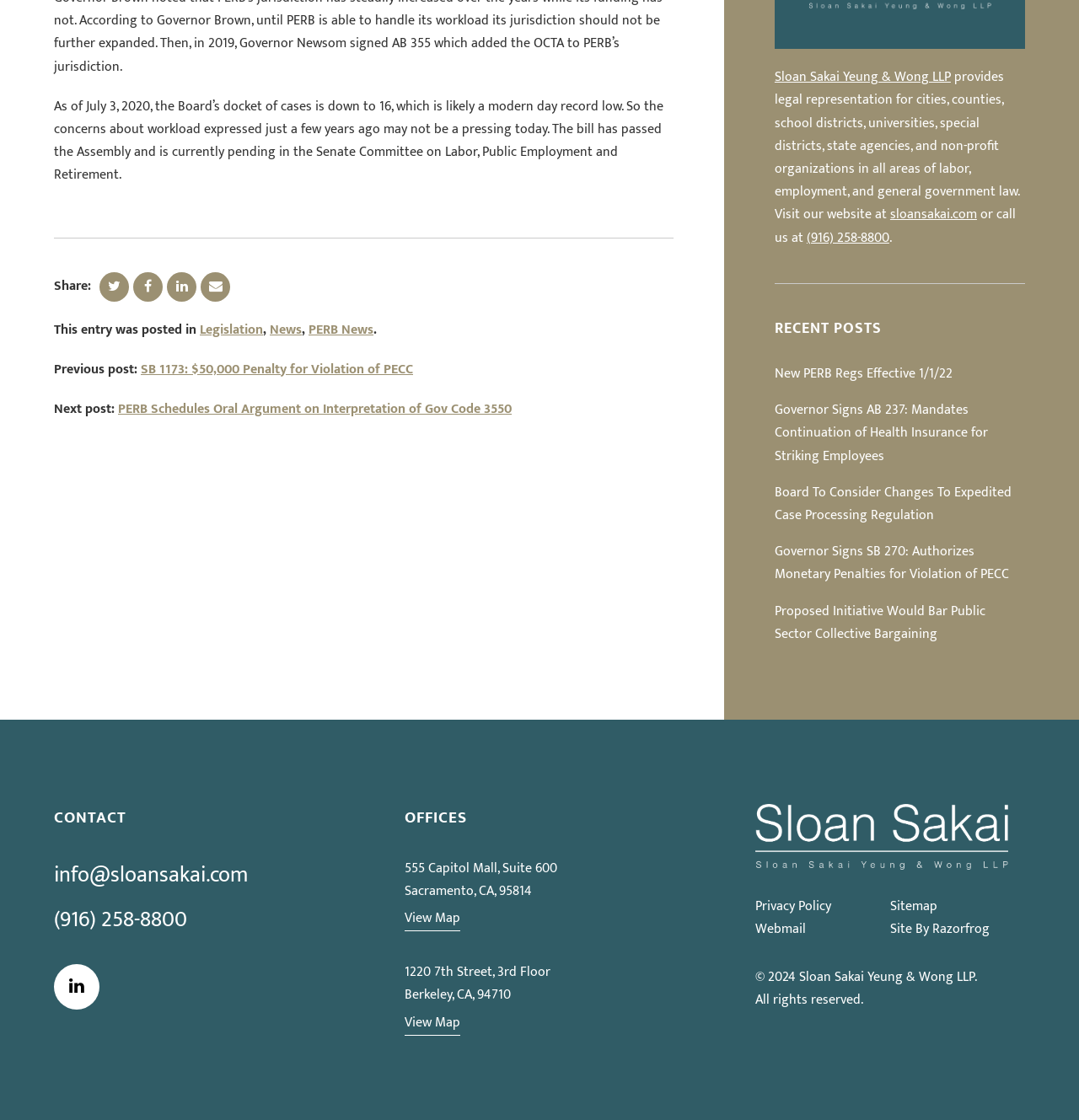Identify the bounding box of the UI element described as follows: "Site By Razorfrog". Provide the coordinates as four float numbers in the range of 0 to 1 [left, top, right, bottom].

[0.825, 0.819, 0.95, 0.84]